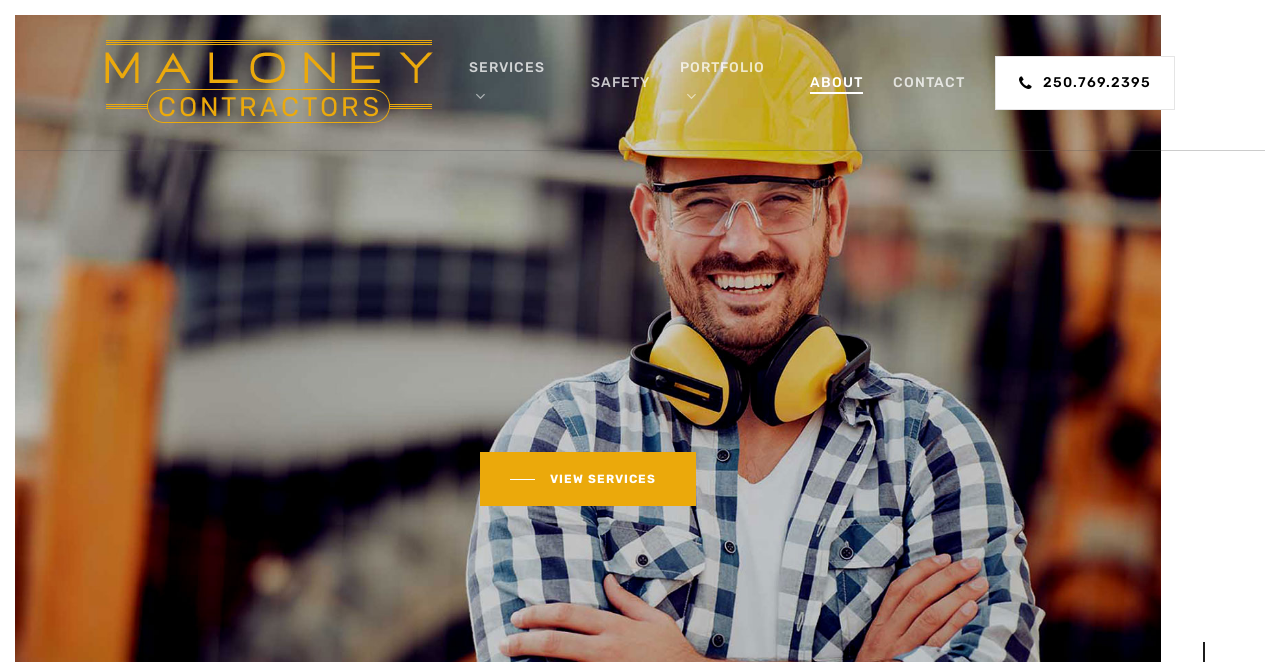How many years of experience does the company have? Please answer the question using a single word or phrase based on the image.

30 years